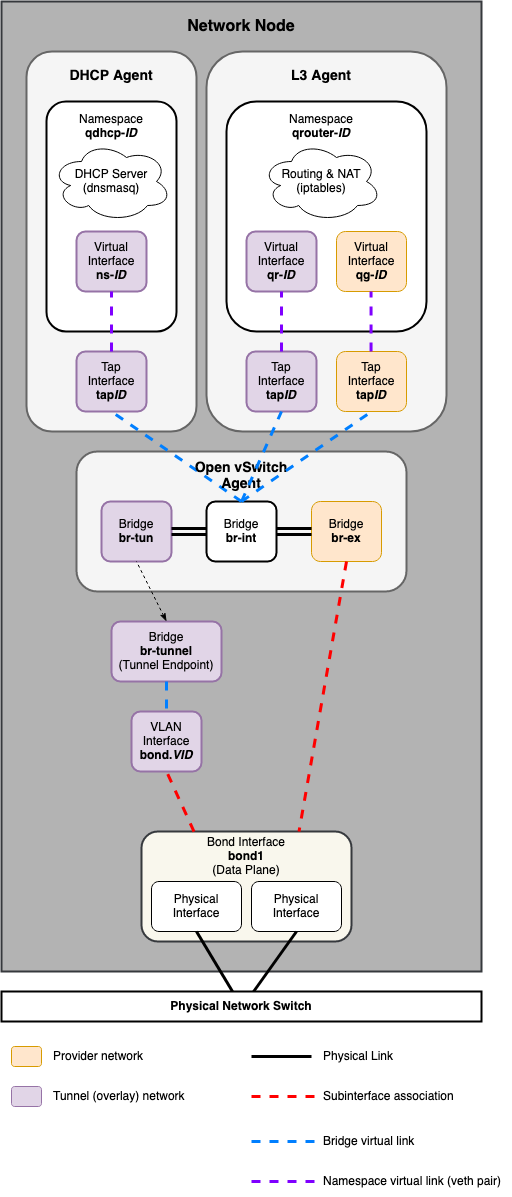Offer a meticulous description of the image.

The image illustrates a detailed architecture of a **Network Node** utilized in cloud computing environments, specifically highlighting components in a virtual networking setup. At the top, two key agents are identified: the **DHCP Agent** and the **L3 Agent**, each operating within their respective namespaces (`qdhcp-ID` for DHCP and `qrouter-ID` for L3). 

Both agents are interconnected through tap interfaces, facilitating the communication between virtual interfaces and the networking services. The **Open vSwitch Agent** is central to this architecture, connecting multiple bridges: `br-tun`, `br-int`, and `br-ex`. 

Several network elements are depicted, including a tunnel endpoint integrated with a VLAN interface, indicating the complexity of layered networking. The diagram illustrates various relationships and operational links, such as physical interfaces aggregated into a bond interface (`bond1`) for enhanced data plane efficiency. 

Additionally, color-coded lines signify different types of connections: yellow represents provider networks, purple outlines tunnel networks, and dotted lines indicate subinterface associations. This comprehensive visual serves as a guide for understanding the construction and operation of network nodes in virtualized environments.